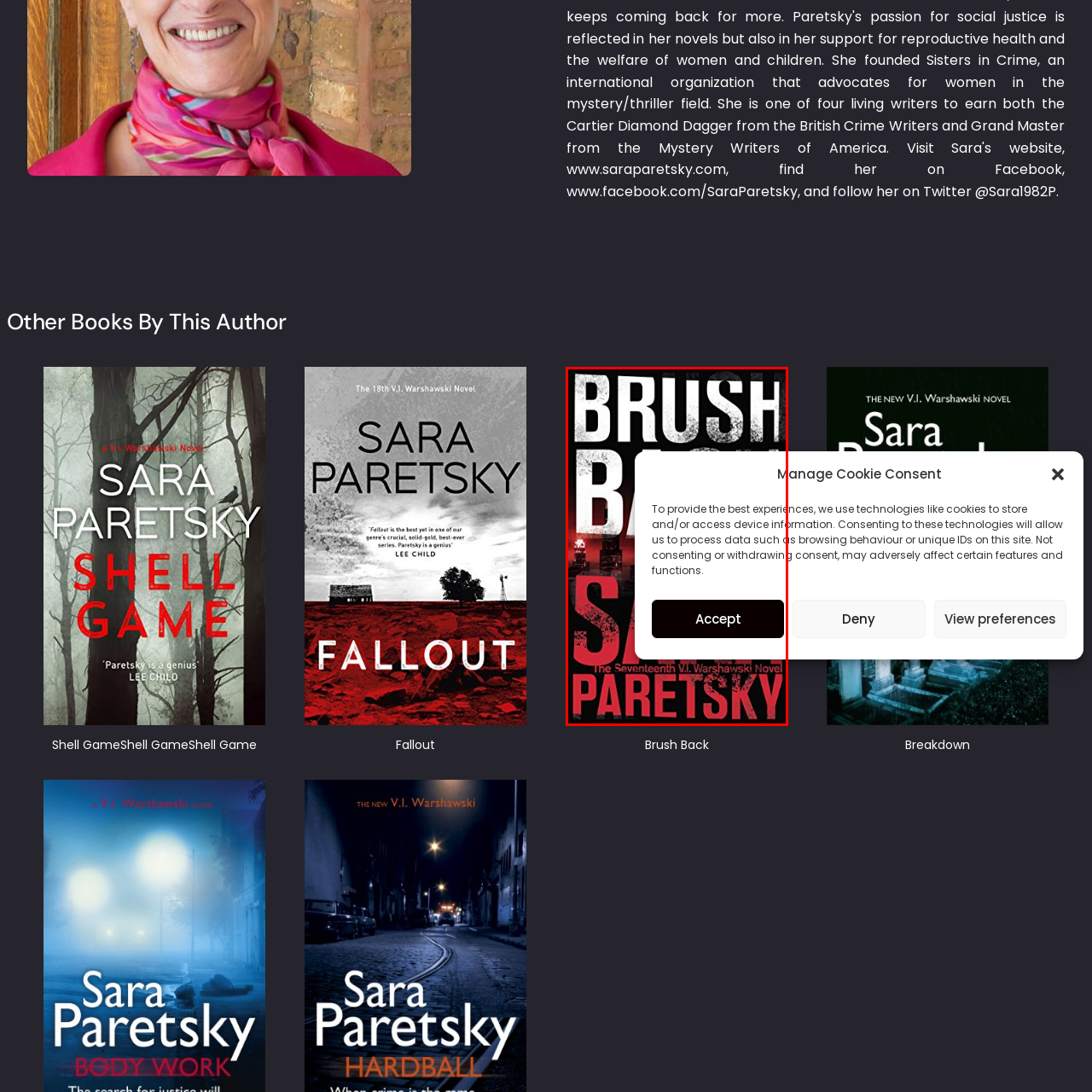Provide a comprehensive description of the image highlighted within the red bounding box.

The image prominently features the cover of the novel "Brush Back" by Sara Paretsky. The title is boldly displayed in a striking red and white font, against a backdrop that hints at a dark, urban environment. Below the title, a caption reads, "The Seventeenth V.I. Warshawski Novel," signifying its place in a popular detective series. The design evokes a sense of intrigue and tension appropriate for a mystery story. In the foreground, a cookie consent dialog box partially covers the image, indicating that the viewer is prompted to accept cookies for better browsing experience. This blend of literature and digital interaction highlights the contemporary nature of book promotion in an increasingly online world.